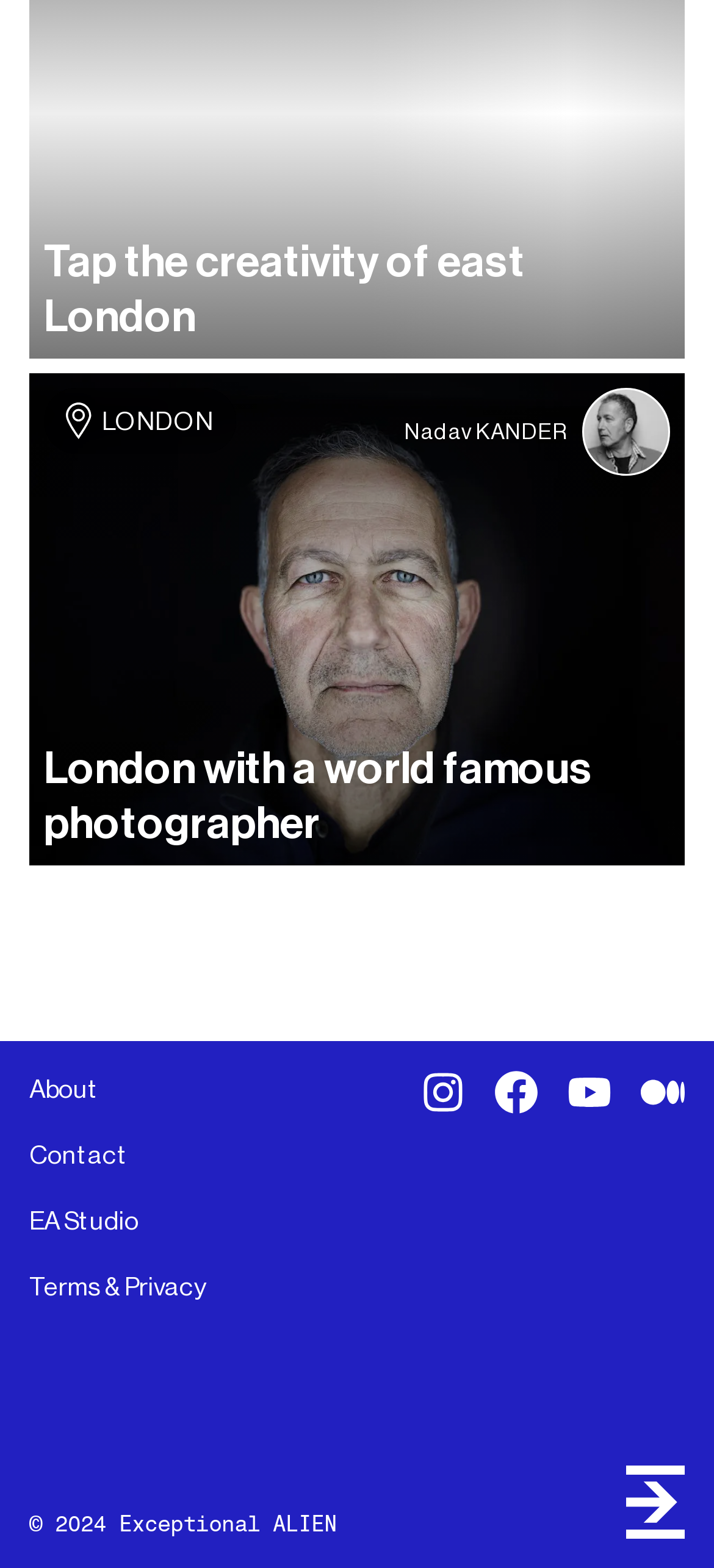Locate the UI element that matches the description Terms & Privacy in the webpage screenshot. Return the bounding box coordinates in the format (top-left x, top-left y, bottom-right x, bottom-right y), with values ranging from 0 to 1.

[0.021, 0.798, 0.31, 0.84]